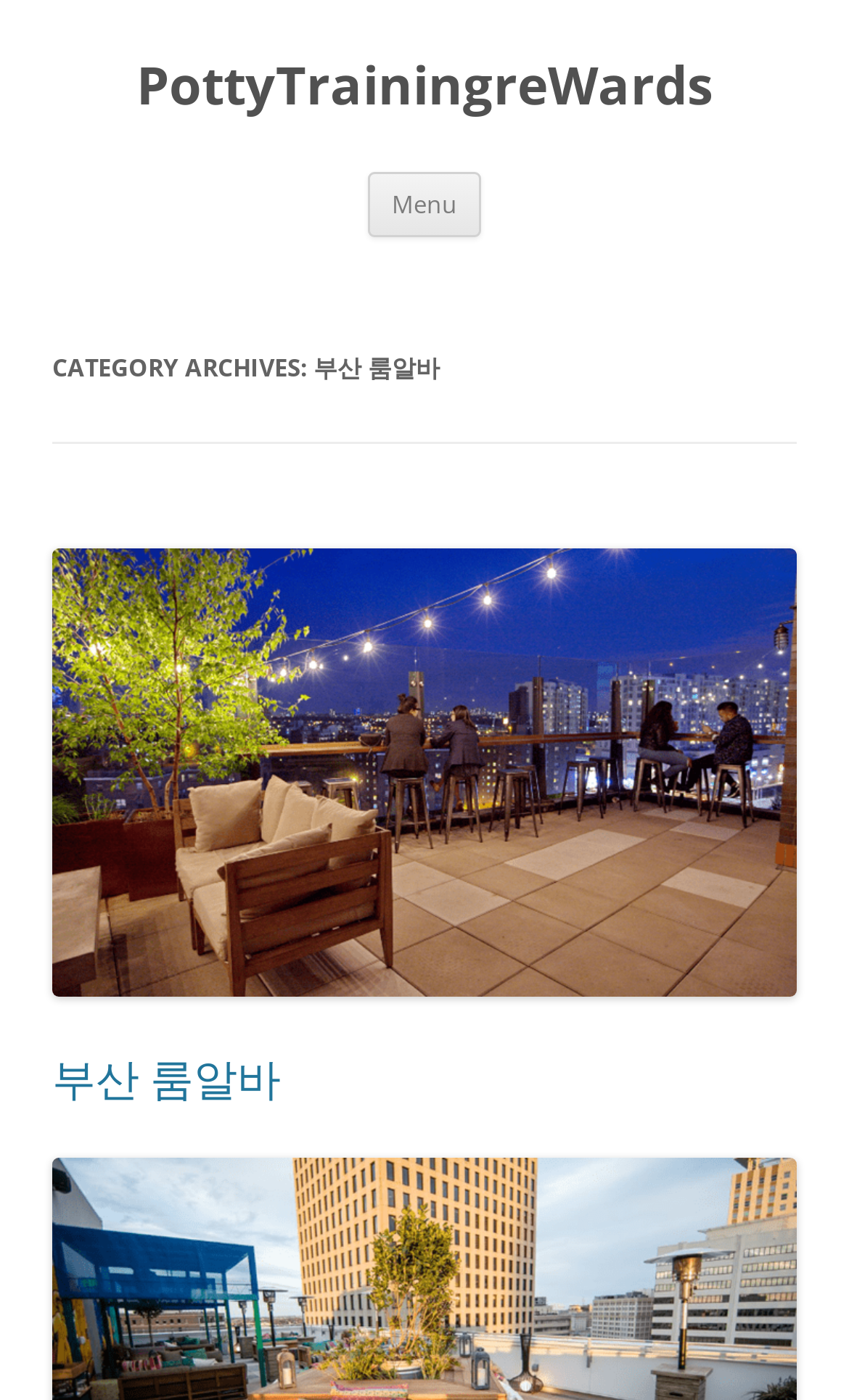Provide the bounding box coordinates of the HTML element this sentence describes: "부산 룸알바". The bounding box coordinates consist of four float numbers between 0 and 1, i.e., [left, top, right, bottom].

[0.062, 0.749, 0.331, 0.791]